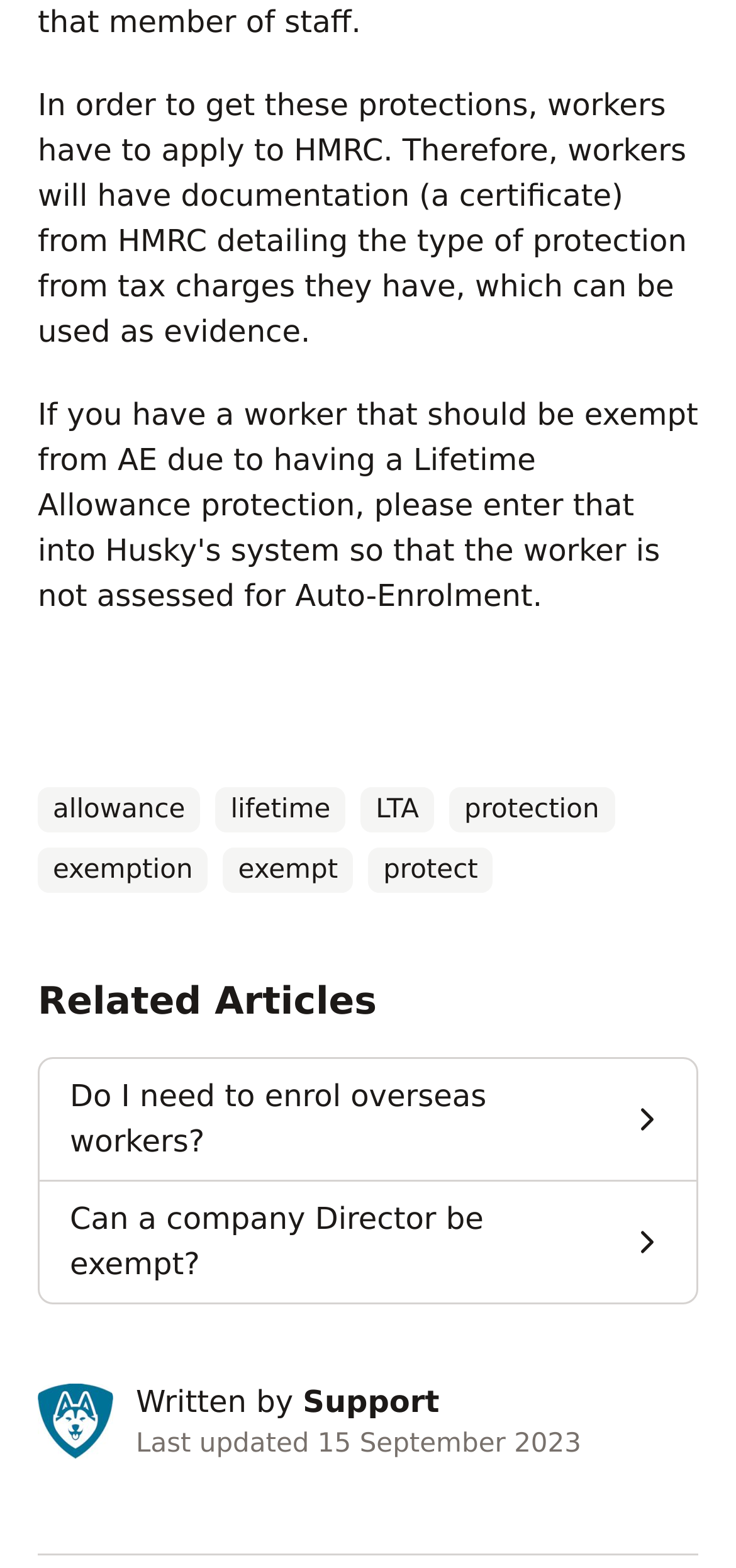Determine the bounding box coordinates of the clickable region to follow the instruction: "Read 'Related Articles'".

[0.051, 0.621, 0.949, 0.655]